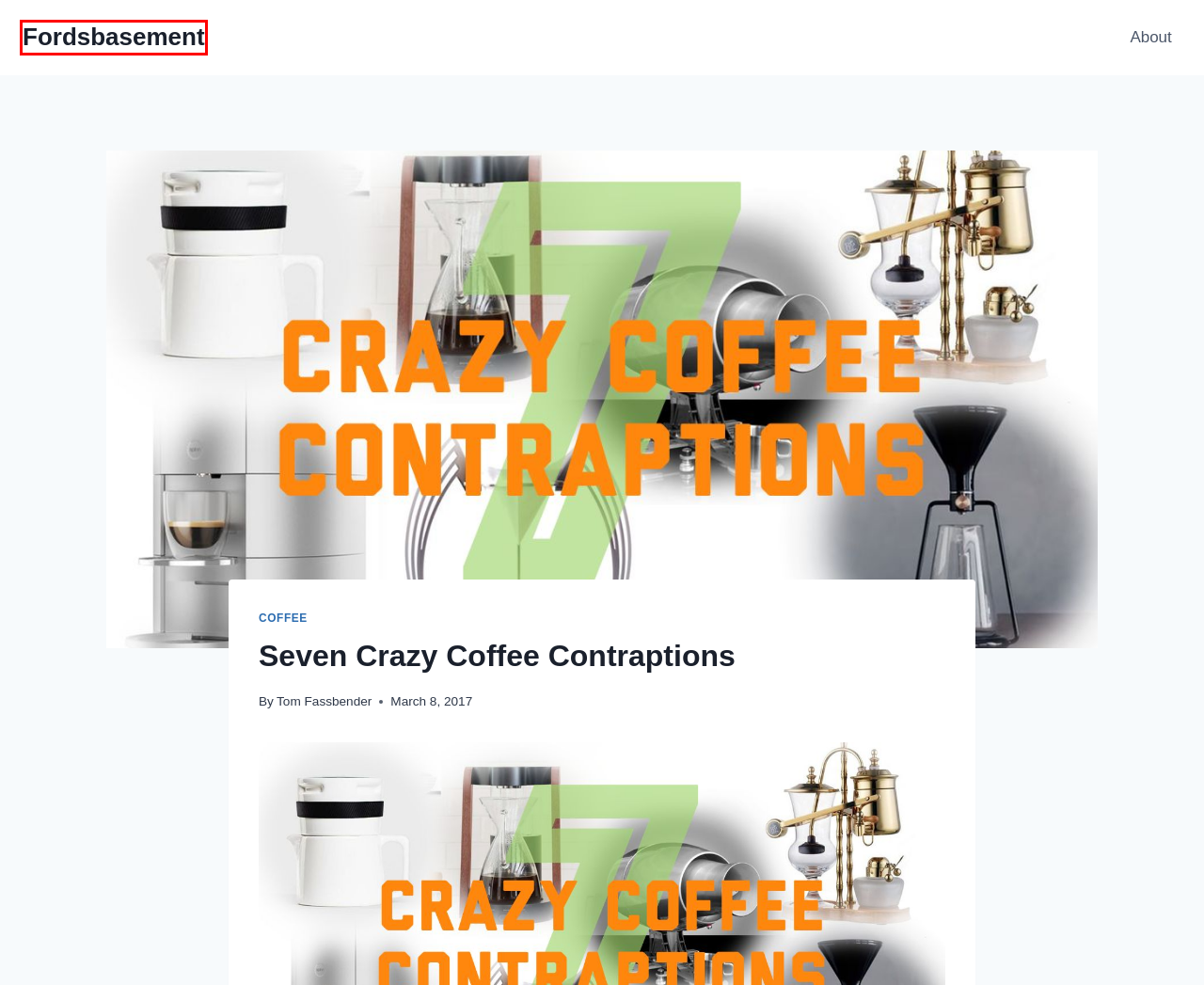With the provided webpage screenshot containing a red bounding box around a UI element, determine which description best matches the new webpage that appears after clicking the selected element. The choices are:
A. Making a Xanthan Gum Latte | Fordsbasement
B. Seven Crazy Coffee Contraptions (Volume 3) | Fordsbasement
C. Brewing Perfect Travel Coffee: A Complete Guide | Fordsbasement
D. Brewing Coffee with the Bodum Pour Over Coffee Maker | Fordsbasement
E. About | Fordsbasement
F. Tom Fassbender | Fordsbasement
G. Coffee | Fordsbasement
H. Fordsbasement | Adventure, observation, urban living.

H